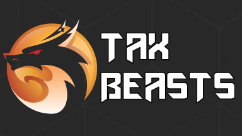Use a single word or phrase to answer the question: 
What is the color of the dragon in the logo?

Orange and black